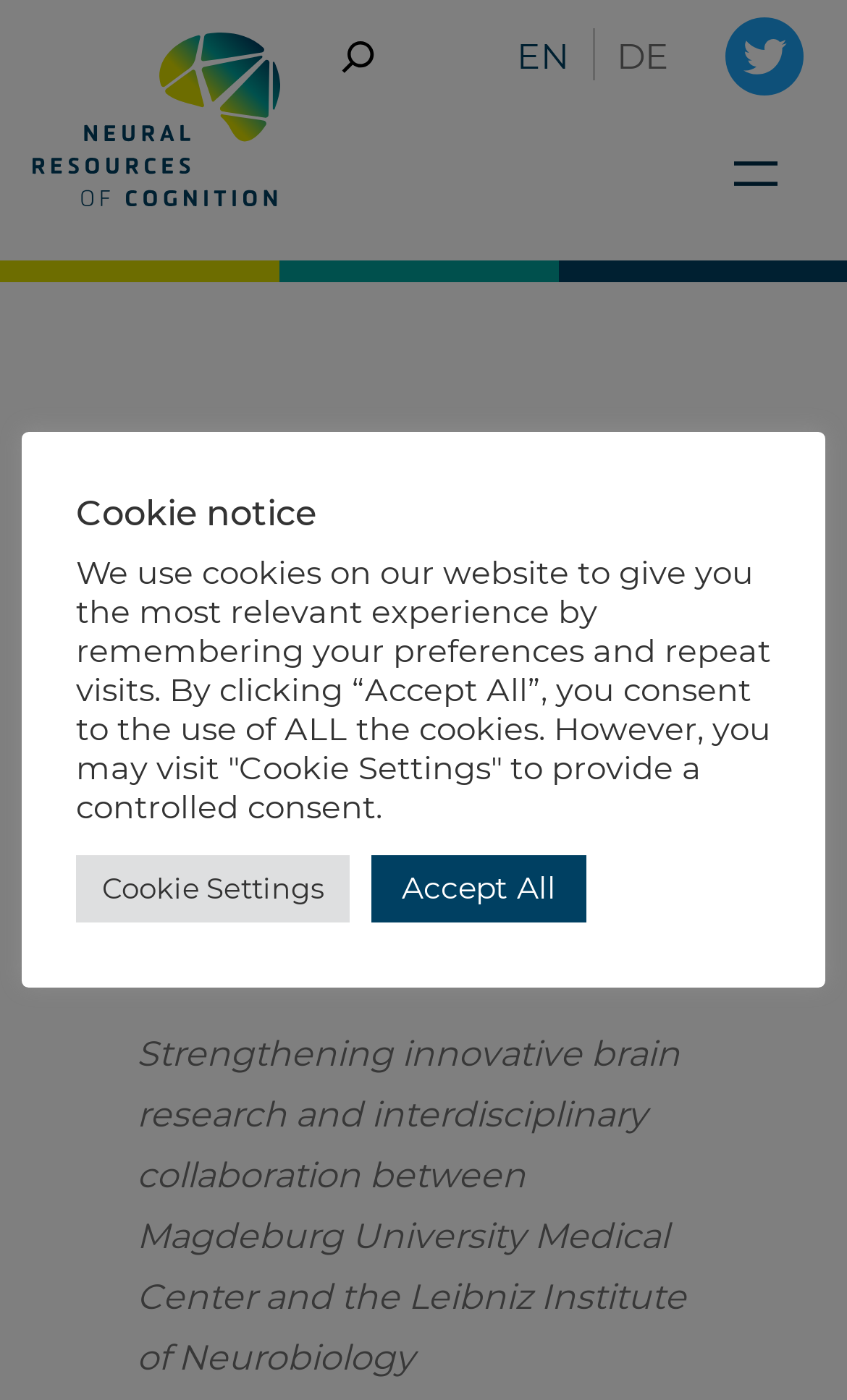What is the function of the 'Cookie Settings' button?
Answer the question in as much detail as possible.

The 'Cookie Settings' button allows users to customize their consent for the use of cookies on the webpage, providing a controlled consent experience.